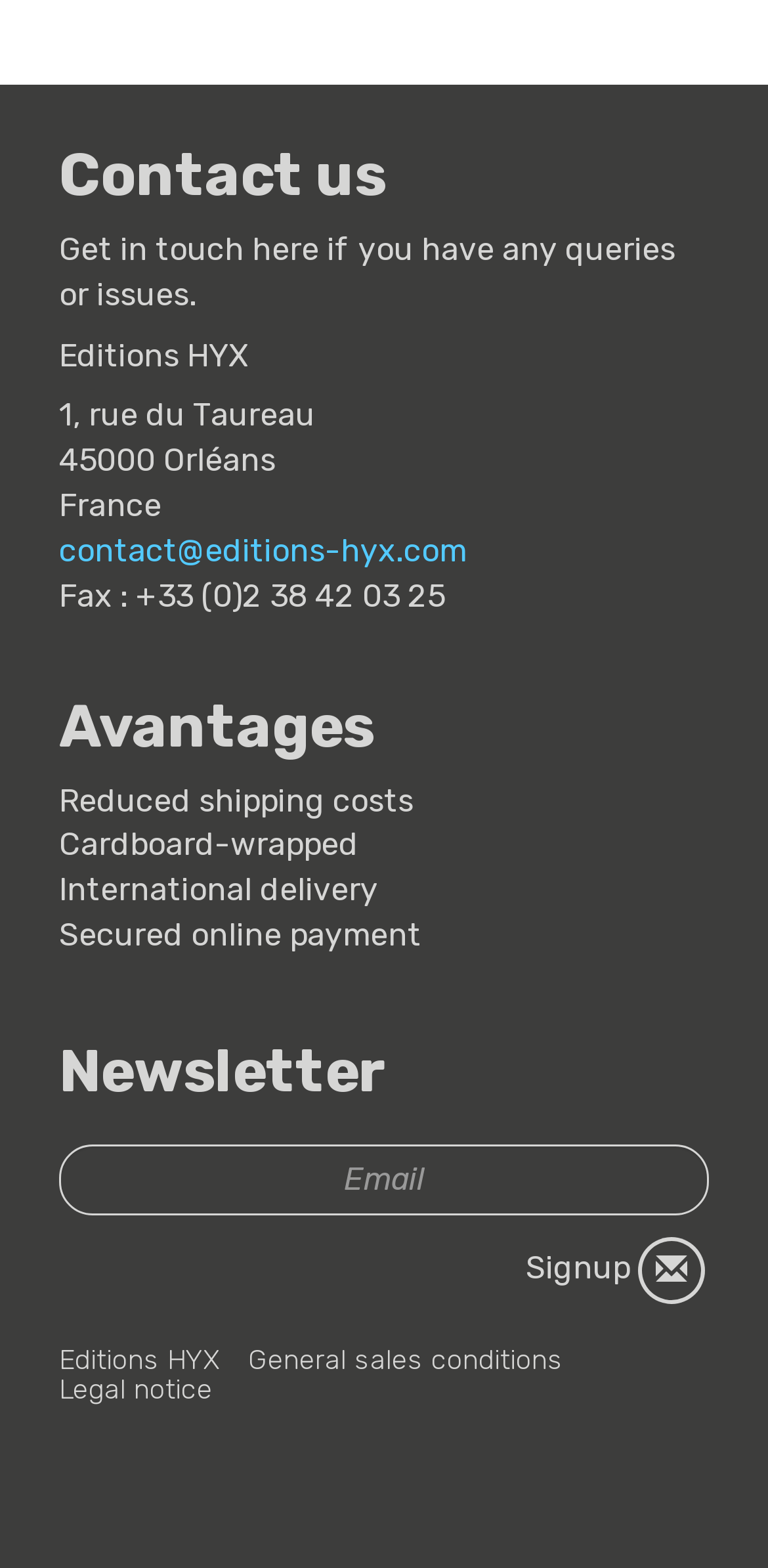Reply to the question with a single word or phrase:
What is the company name?

Editions HYX